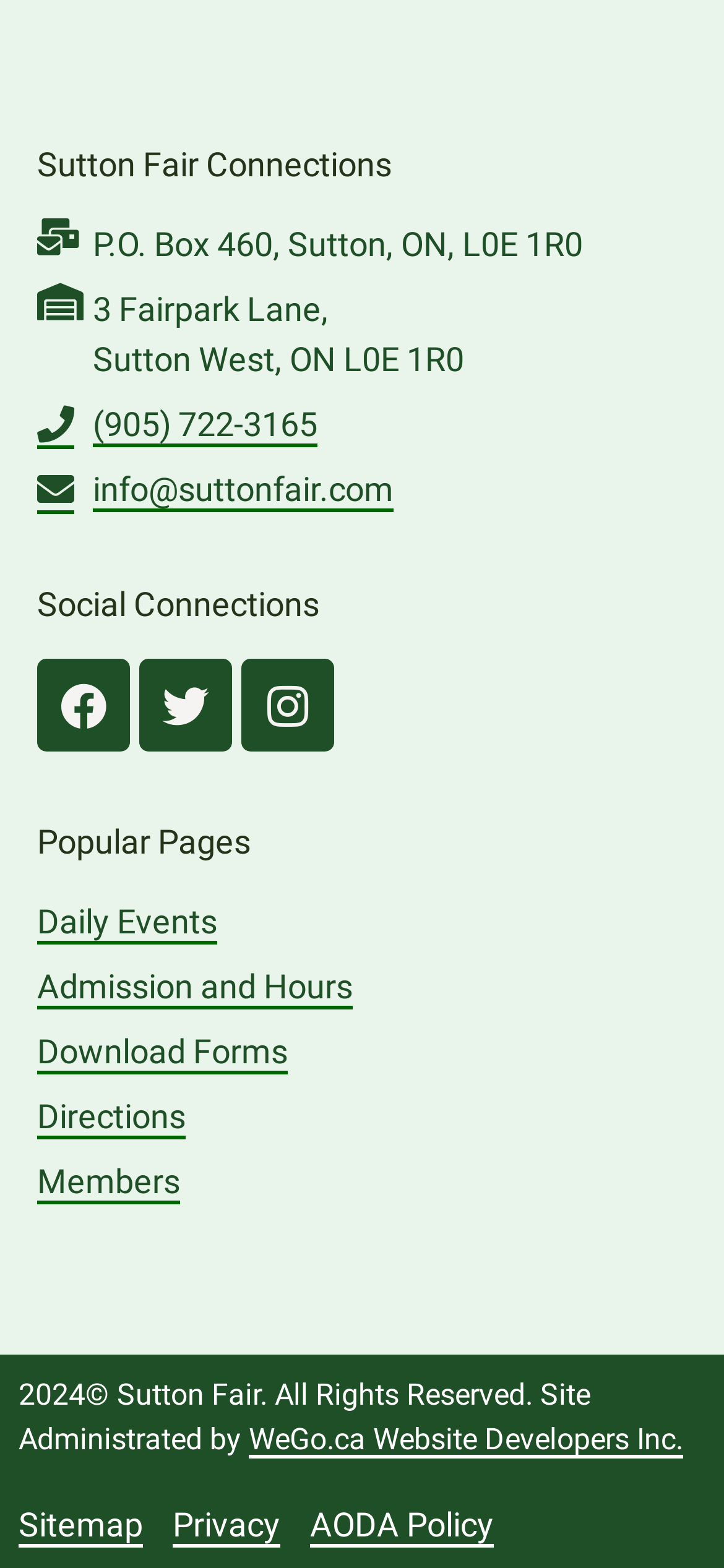Provide the bounding box coordinates of the UI element that matches the description: "Twitter".

[0.192, 0.421, 0.321, 0.48]